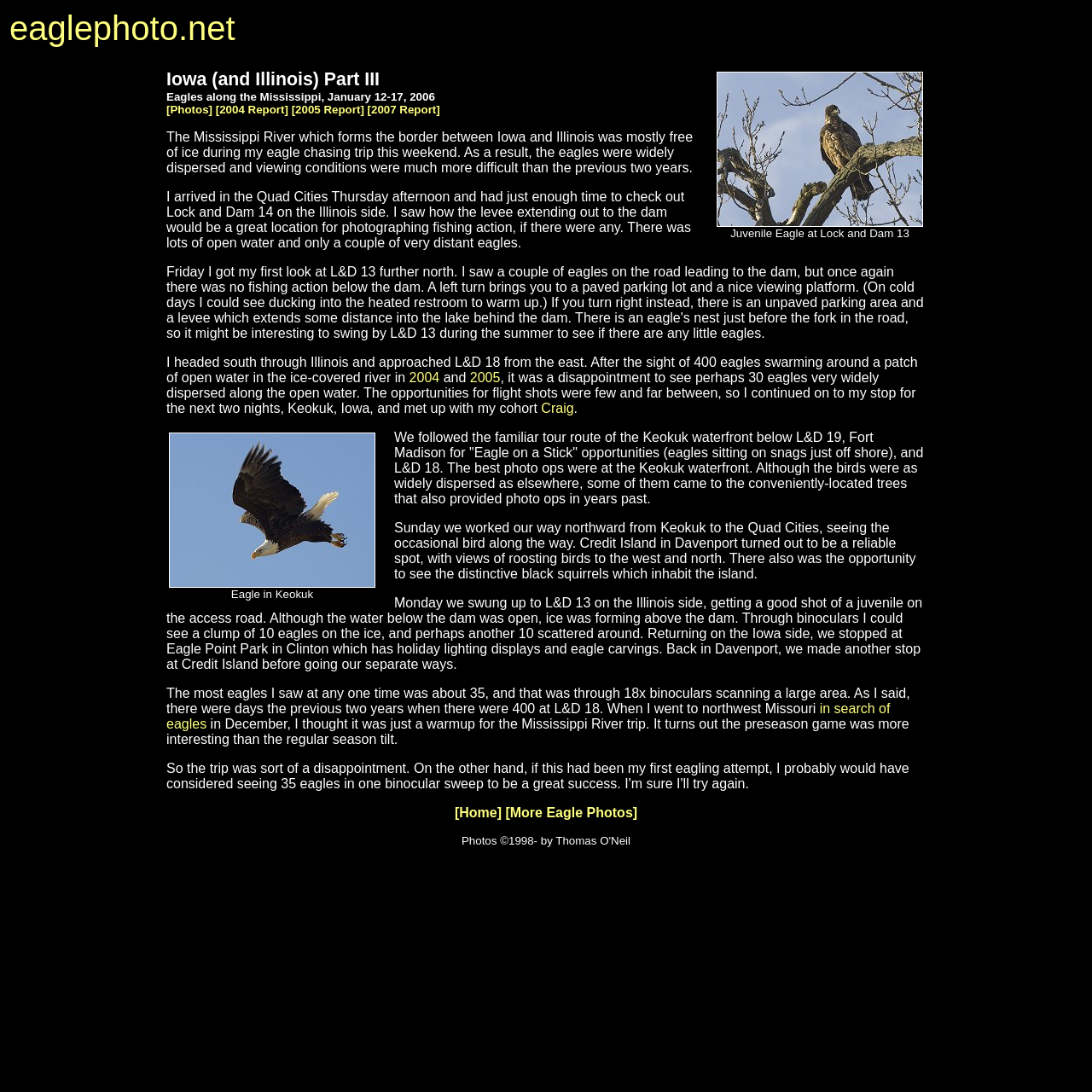Answer the question with a single word or phrase: 
Where did the author go on Thursday afternoon?

Quad Cities